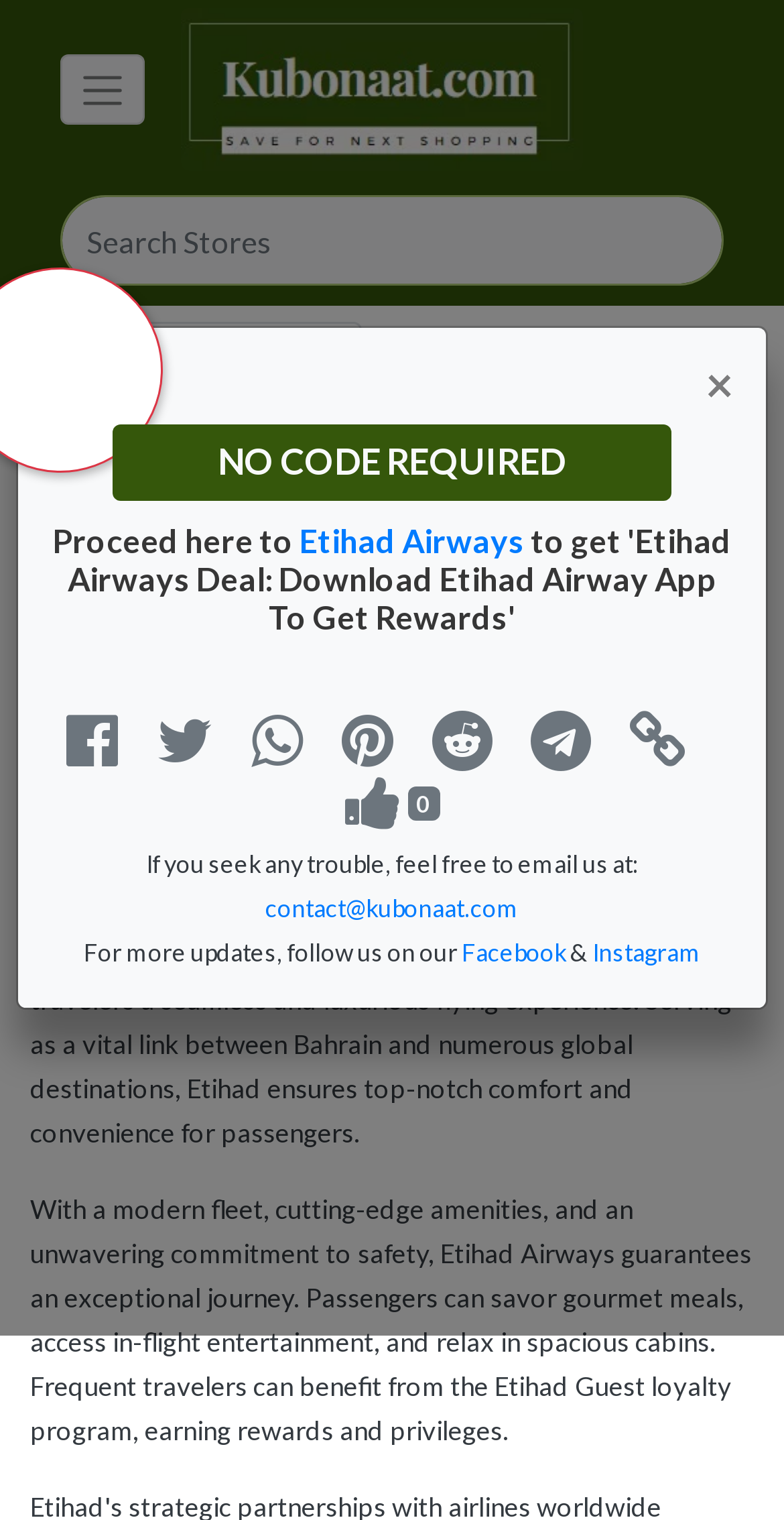Bounding box coordinates are given in the format (top-left x, top-left y, bottom-right x, bottom-right y). All values should be floating point numbers between 0 and 1. Provide the bounding box coordinate for the UI element described as: Visit Site

[0.217, 0.283, 0.447, 0.404]